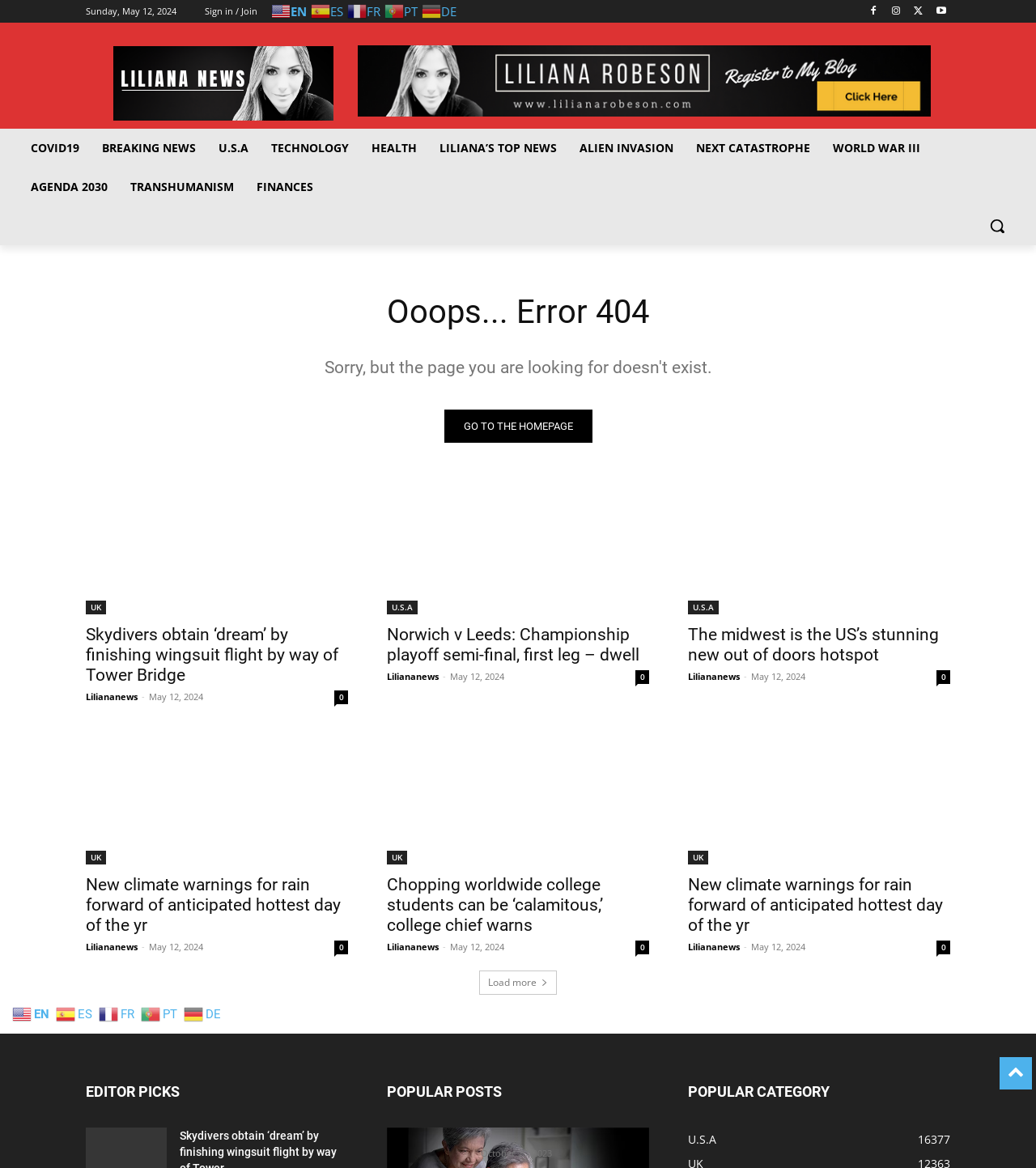Using the format (top-left x, top-left y, bottom-right x, bottom-right y), and given the element description, identify the bounding box coordinates within the screenshot: WORLD WAR III

[0.793, 0.11, 0.899, 0.143]